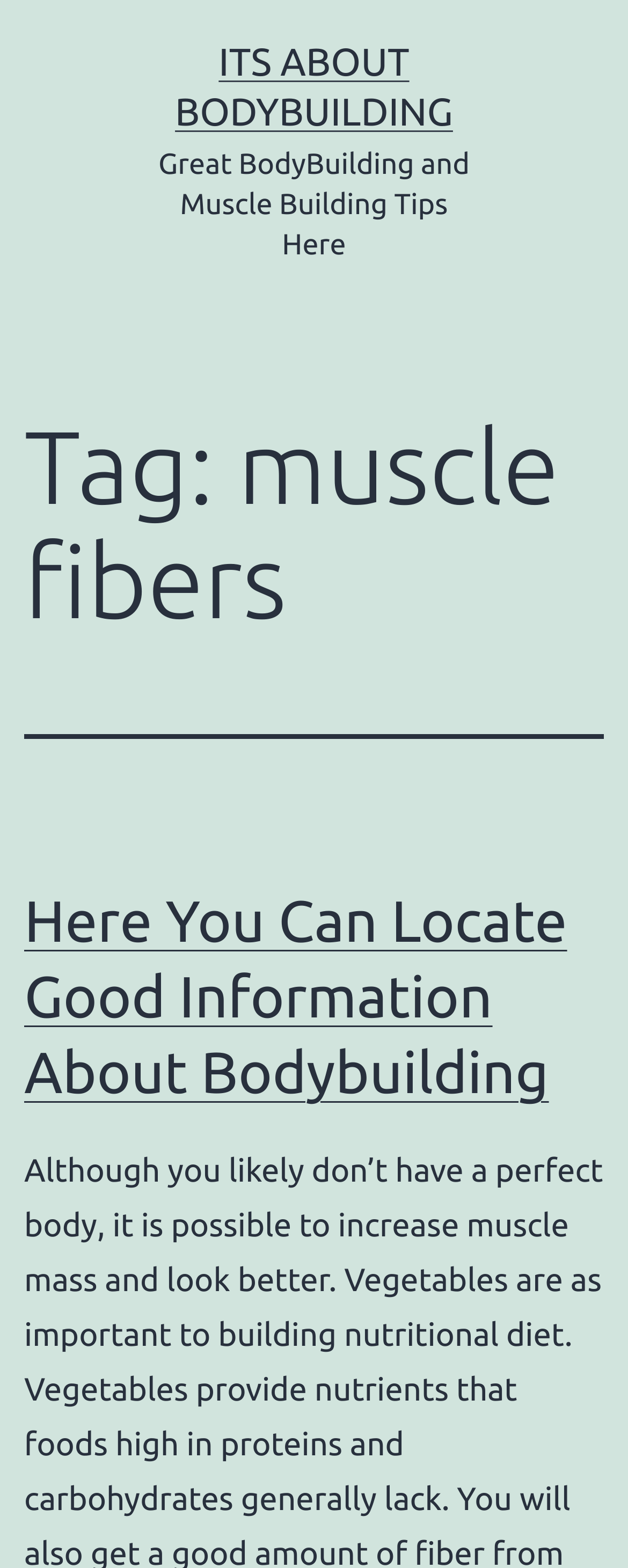Provide a single word or phrase to answer the given question: 
How many headings are on this webpage?

2